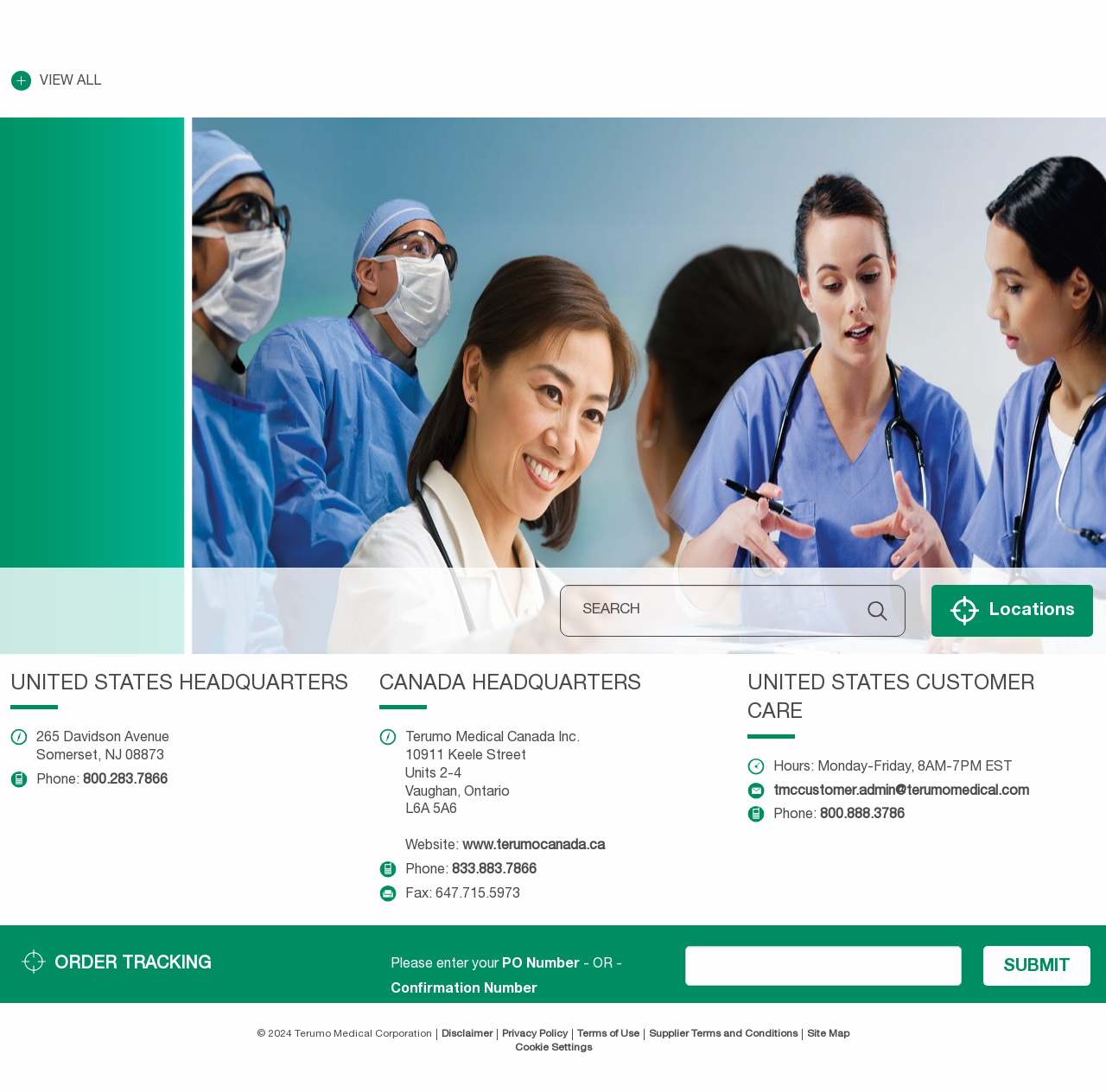Find the bounding box coordinates for the element described here: "www.terumocanada.ca".

[0.418, 0.769, 0.547, 0.782]